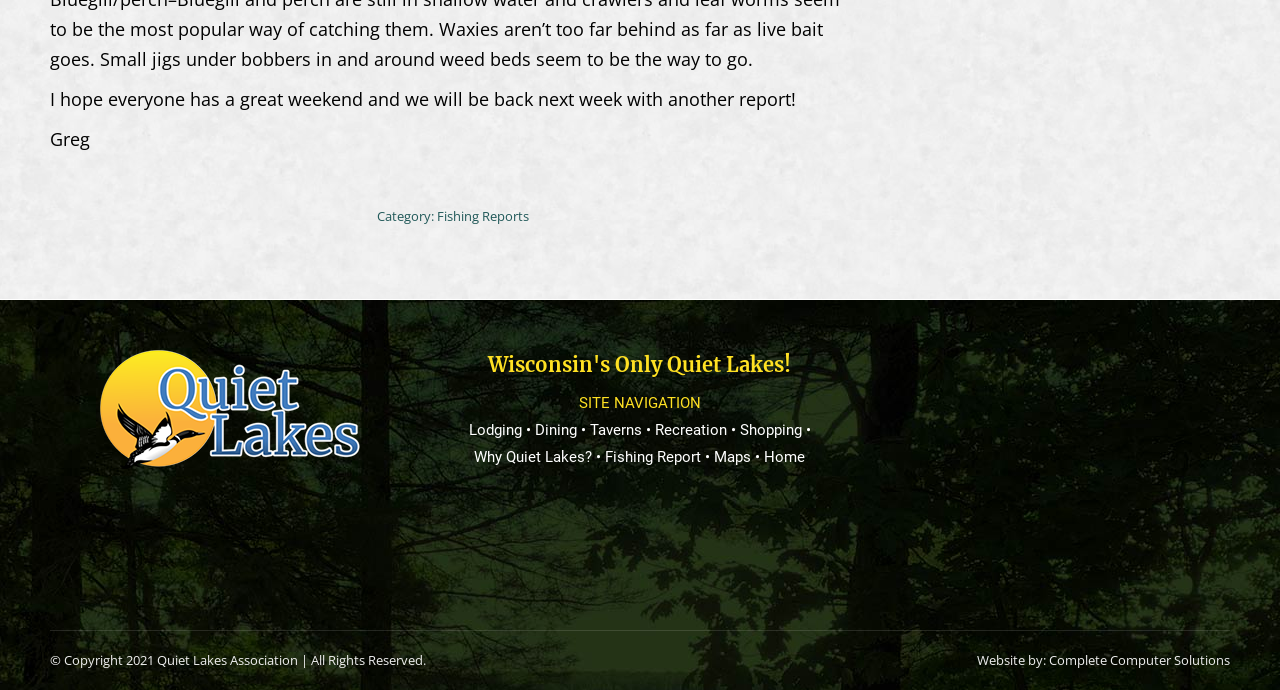What is the weather widget showing on the webpage?
Answer the question with a thorough and detailed explanation.

The answer can be found by looking at the weather widget on the webpage, which has a link 'HAYWARD WEATHER Weather Widget', indicating that the weather widget is showing the weather for Hayward.